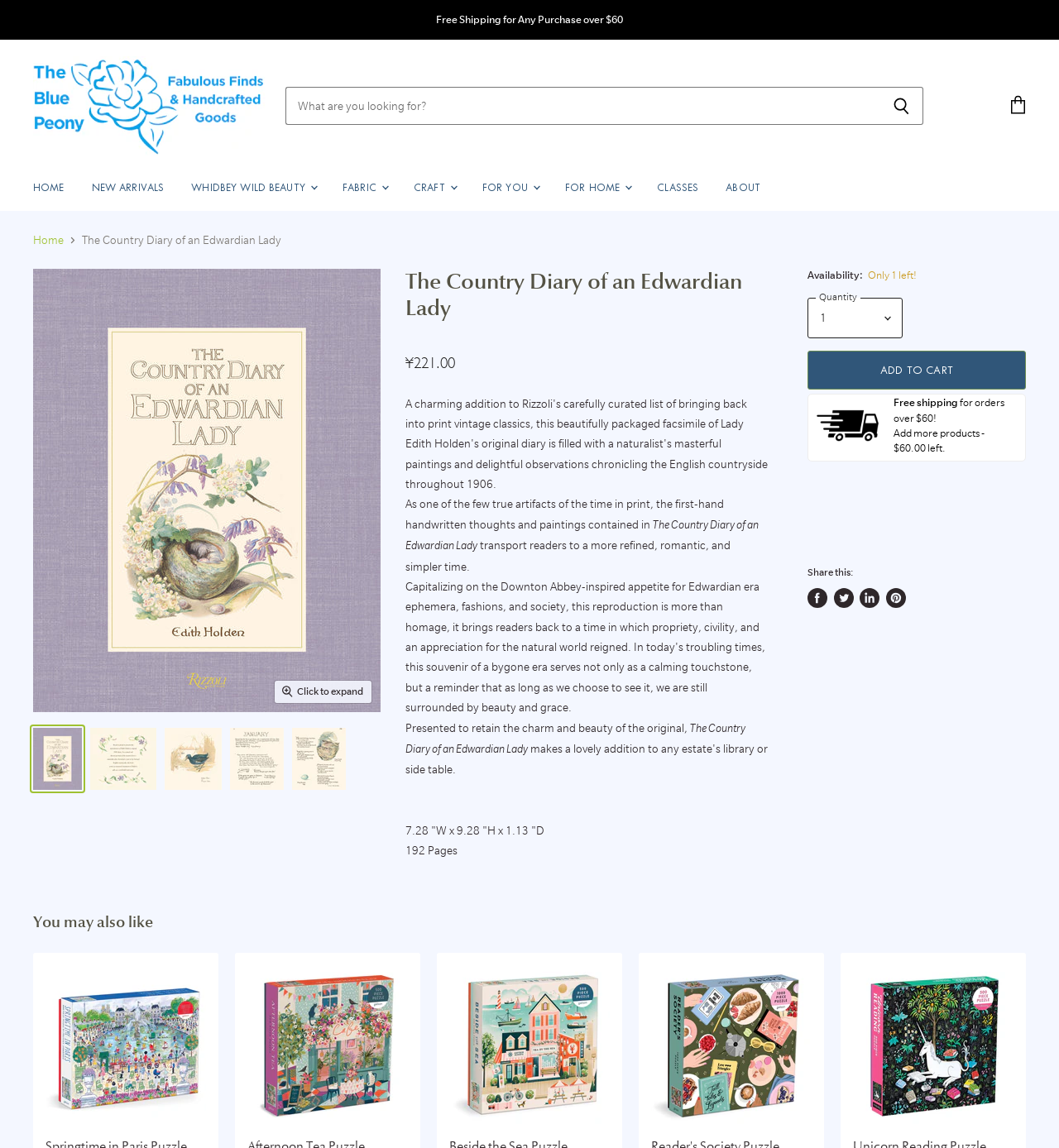Please identify the bounding box coordinates of the area I need to click to accomplish the following instruction: "Request a repair estimate".

None